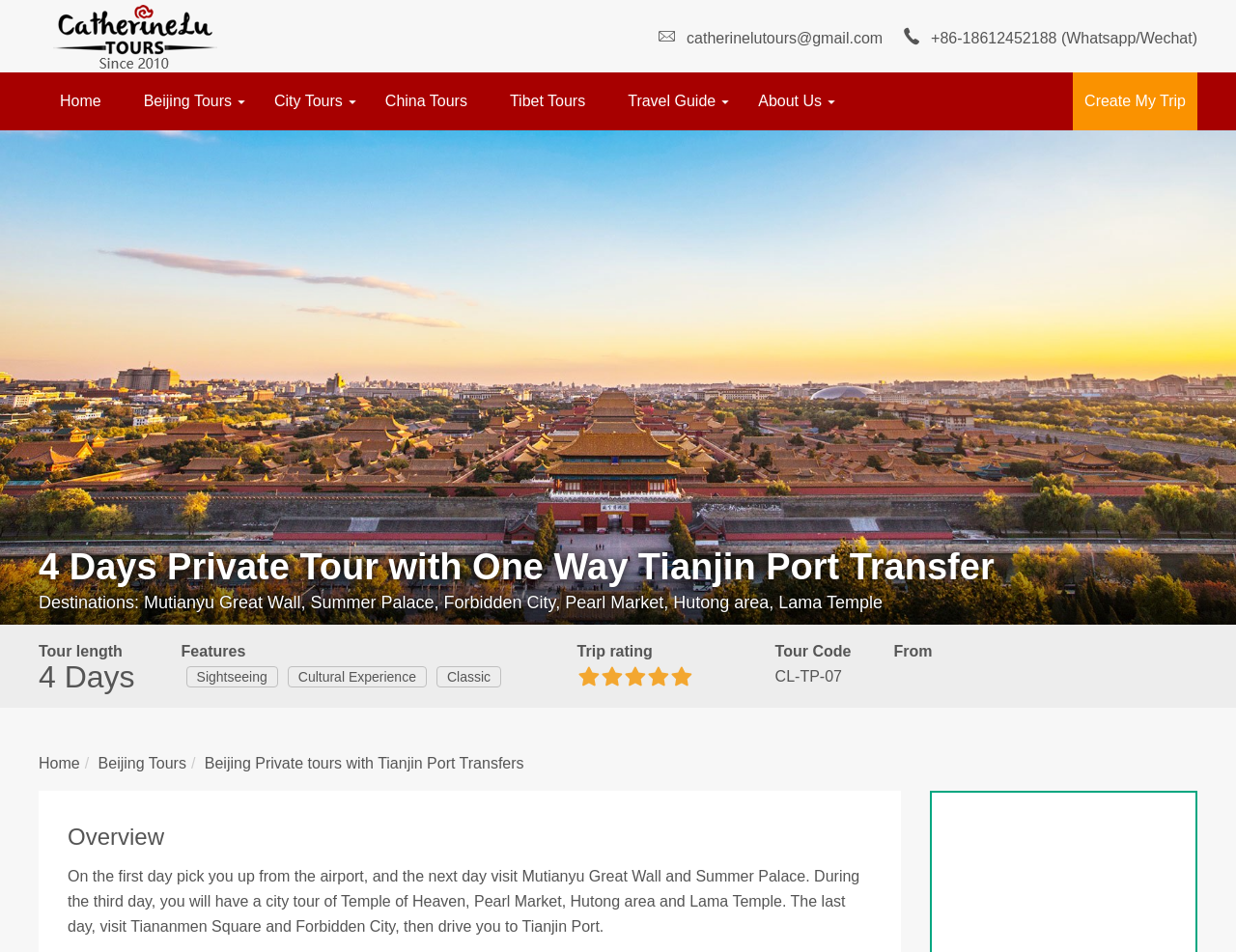Using the format (top-left x, top-left y, bottom-right x, bottom-right y), provide the bounding box coordinates for the described UI element. All values should be floating point numbers between 0 and 1: Home

[0.031, 0.793, 0.065, 0.81]